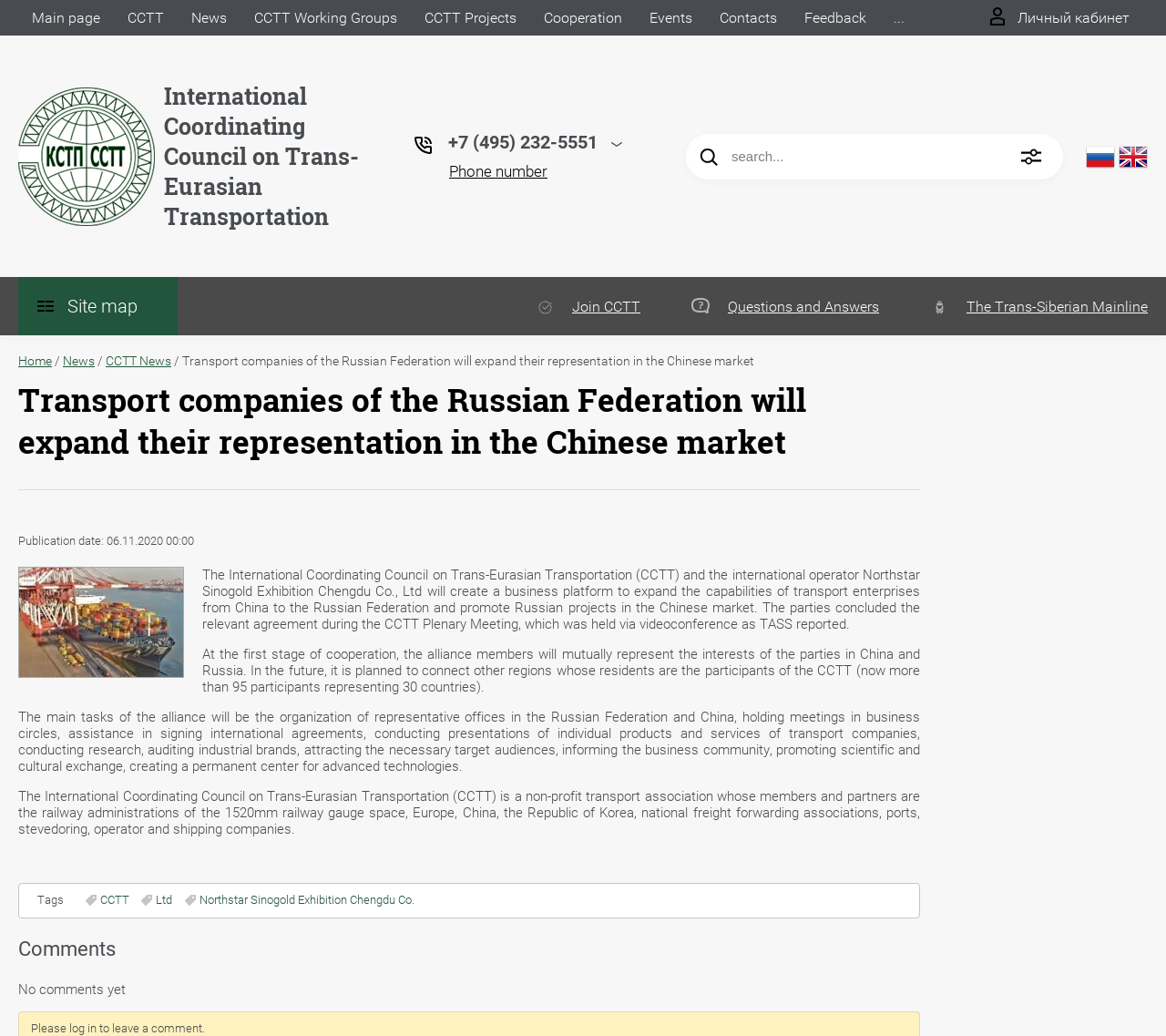Articulate a complete and detailed caption of the webpage elements.

The webpage appears to be a news article or press release from the International Coordinating Council on Trans-Eurasian Transportation (CCTT). At the top of the page, there is a navigation menu with links to various sections of the website, including the main page, news, working groups, projects, cooperation, events, contacts, and feedback.

Below the navigation menu, there is a section with a personal cabinet link and an image. To the right of this section, there is a phone number and a search box.

The main content of the page is an article with the title "Transport companies of the Russian Federation will expand their representation in the Chinese market." The article is divided into several paragraphs, with the first paragraph providing an overview of the agreement between CCTT and Northstar Sinogold Exhibition Chengdu Co., Ltd to create a business platform to expand the capabilities of transport enterprises from China to the Russian Federation and promote Russian projects in the Chinese market.

The article continues with more details about the agreement, including the main tasks of the alliance, such as organizing representative offices, holding meetings, and conducting research. There is also a section providing information about CCTT, a non-profit transport association.

At the bottom of the page, there are links to related tags, including CCTT, Ltd, and Northstar Sinogold Exhibition Chengdu Co. There is also a comments section, but it appears to be empty, with a message encouraging users to log in to leave a comment.

Throughout the page, there are several images, including icons and logos, but no large images or graphics. The layout is clean and easy to read, with clear headings and concise text.